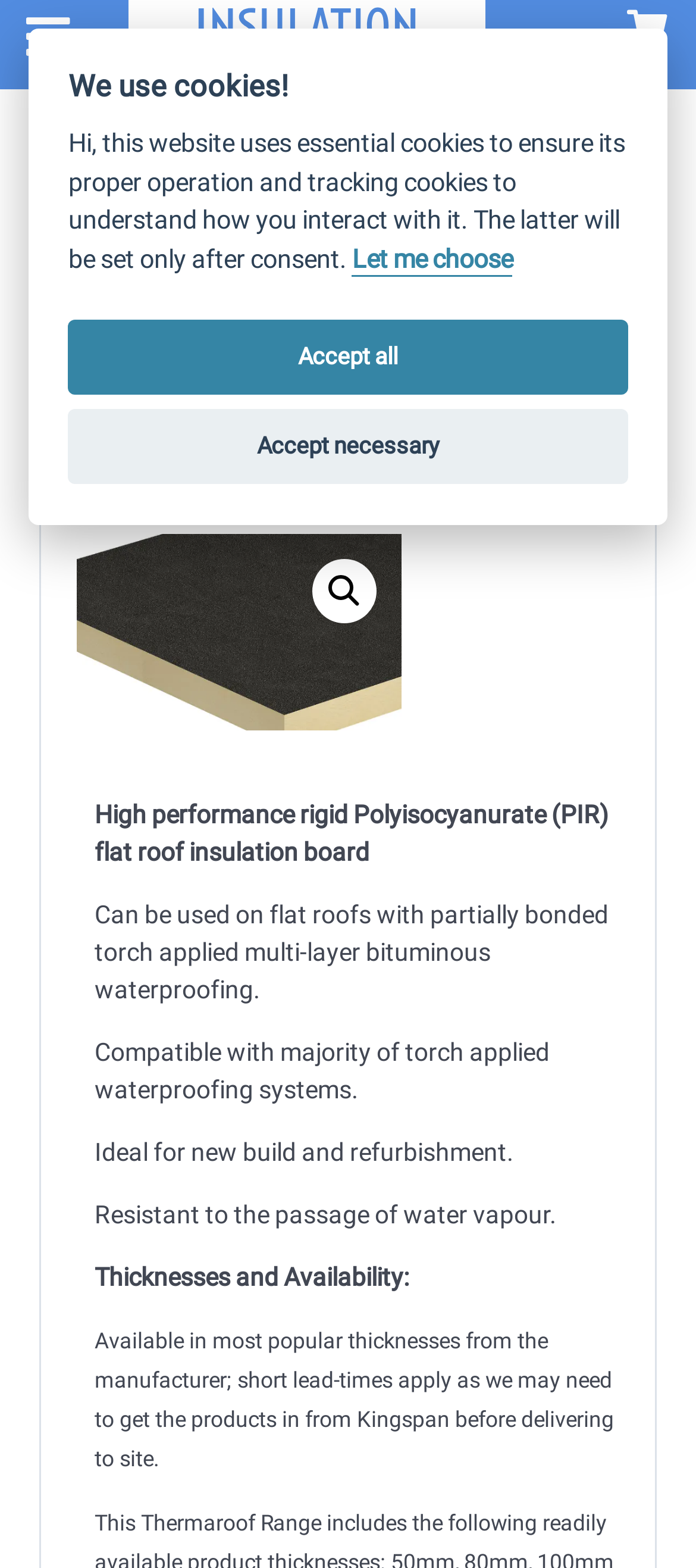Determine the bounding box coordinates for the UI element matching this description: "PIR Insulation".

[0.171, 0.082, 0.374, 0.099]